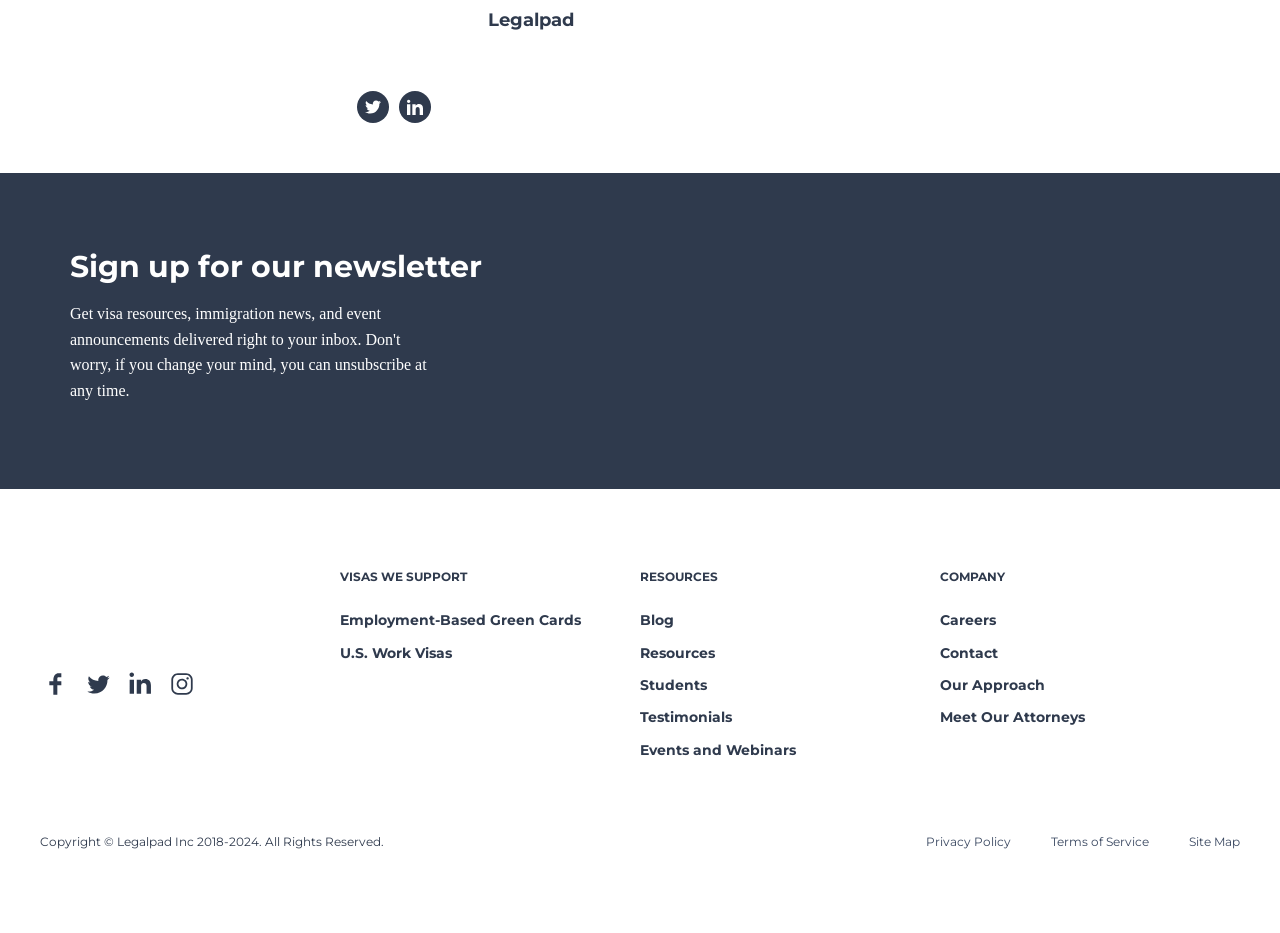Use the details in the image to answer the question thoroughly: 
What is the name of the company?

I determined the answer by looking at the heading element with the text 'Legalpad' which is located at the top of the webpage, indicating that it is the name of the company.